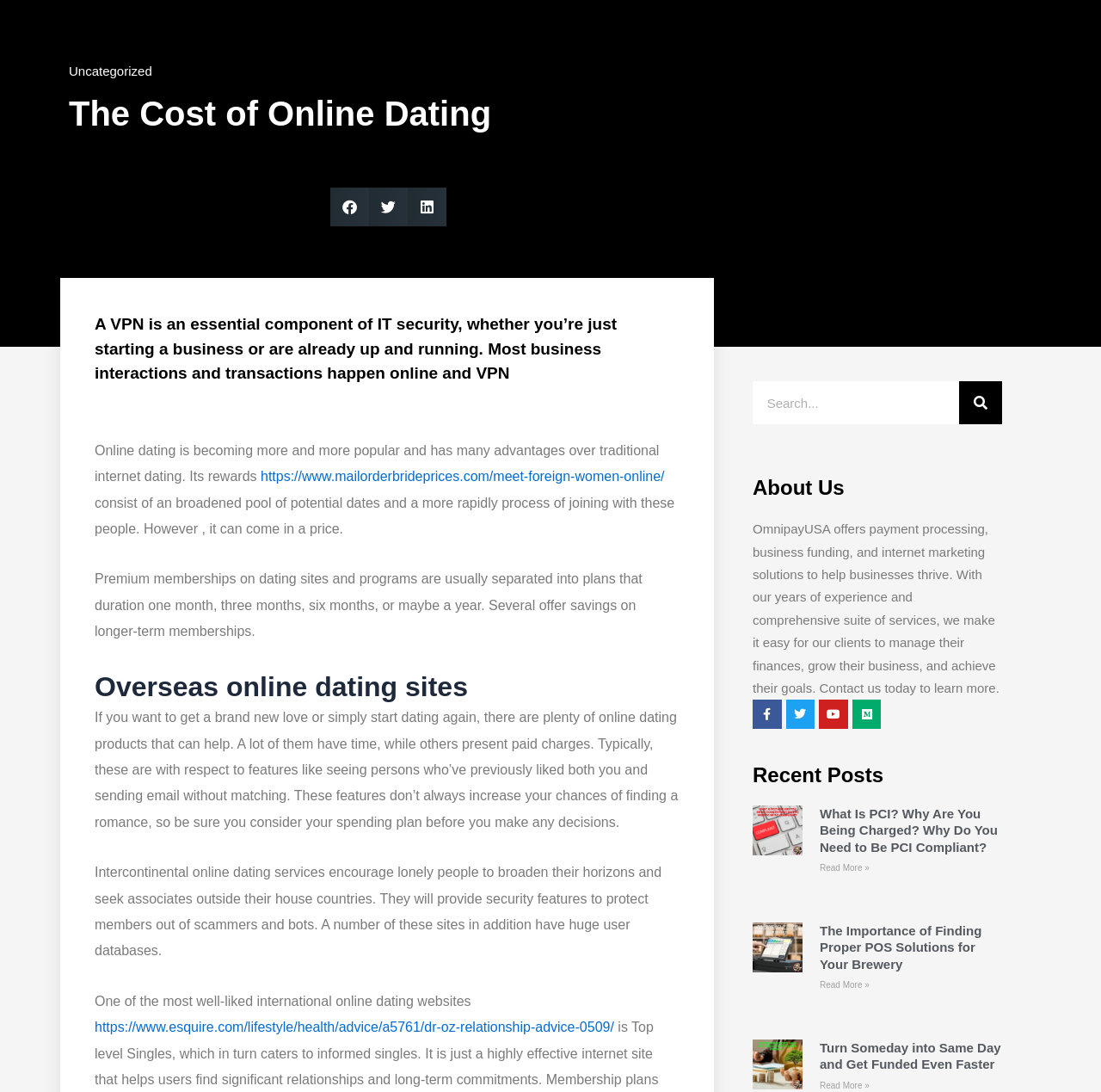What types of memberships are offered on dating sites?
Please describe in detail the information shown in the image to answer the question.

The webpage mentions that premium memberships on dating sites and programs are usually separated into plans that duration one month, three months, six months, or a year, with some offering savings on longer-term memberships.